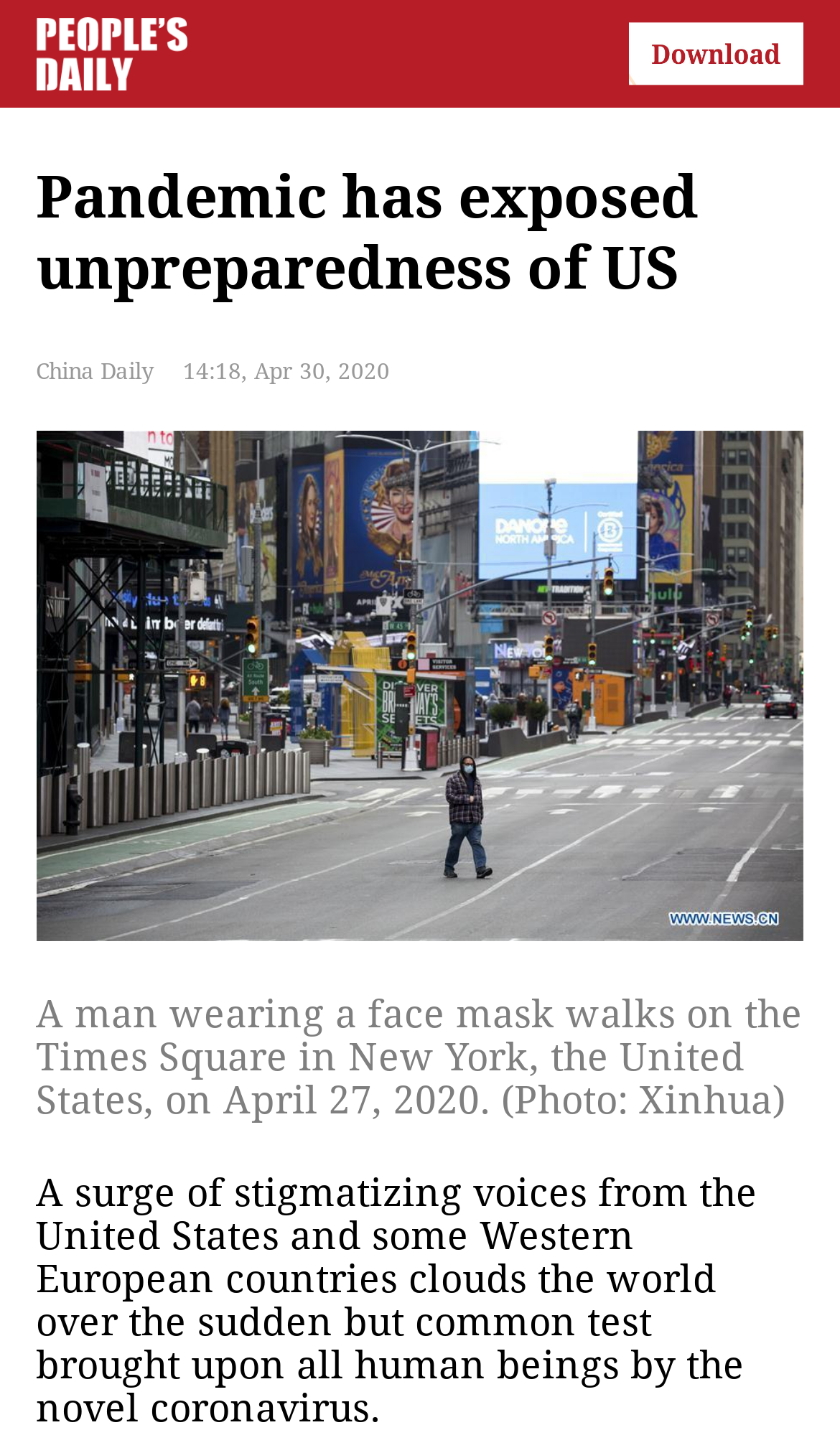What is the source of the photo?
Carefully analyze the image and provide a detailed answer to the question.

I found the answer by looking at the text description of the image, which says '(Photo: Xinhua)', indicating that the source of the photo is Xinhua.